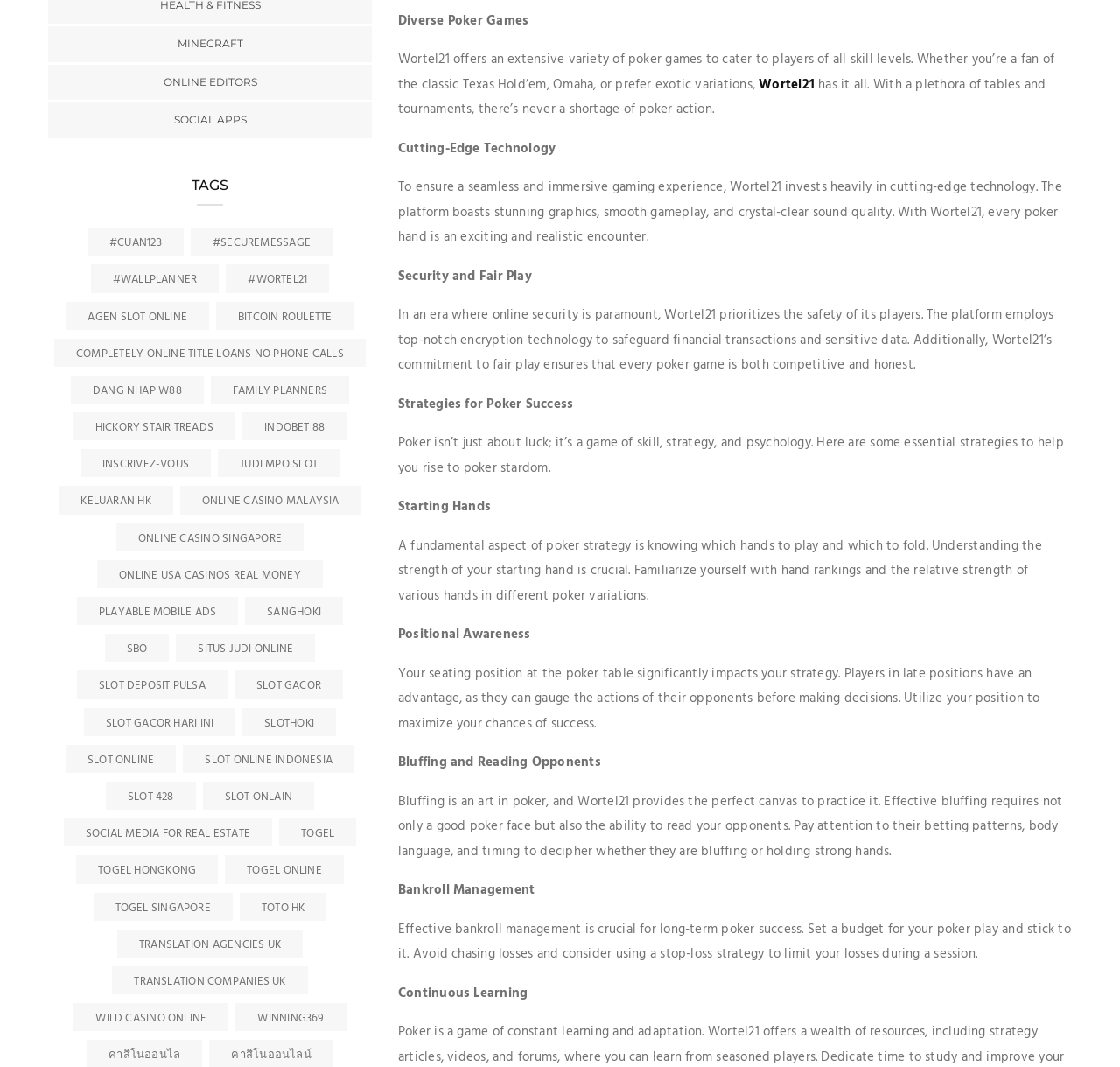Identify the bounding box coordinates of the region that should be clicked to execute the following instruction: "Explore #Wortel21".

[0.202, 0.248, 0.294, 0.274]